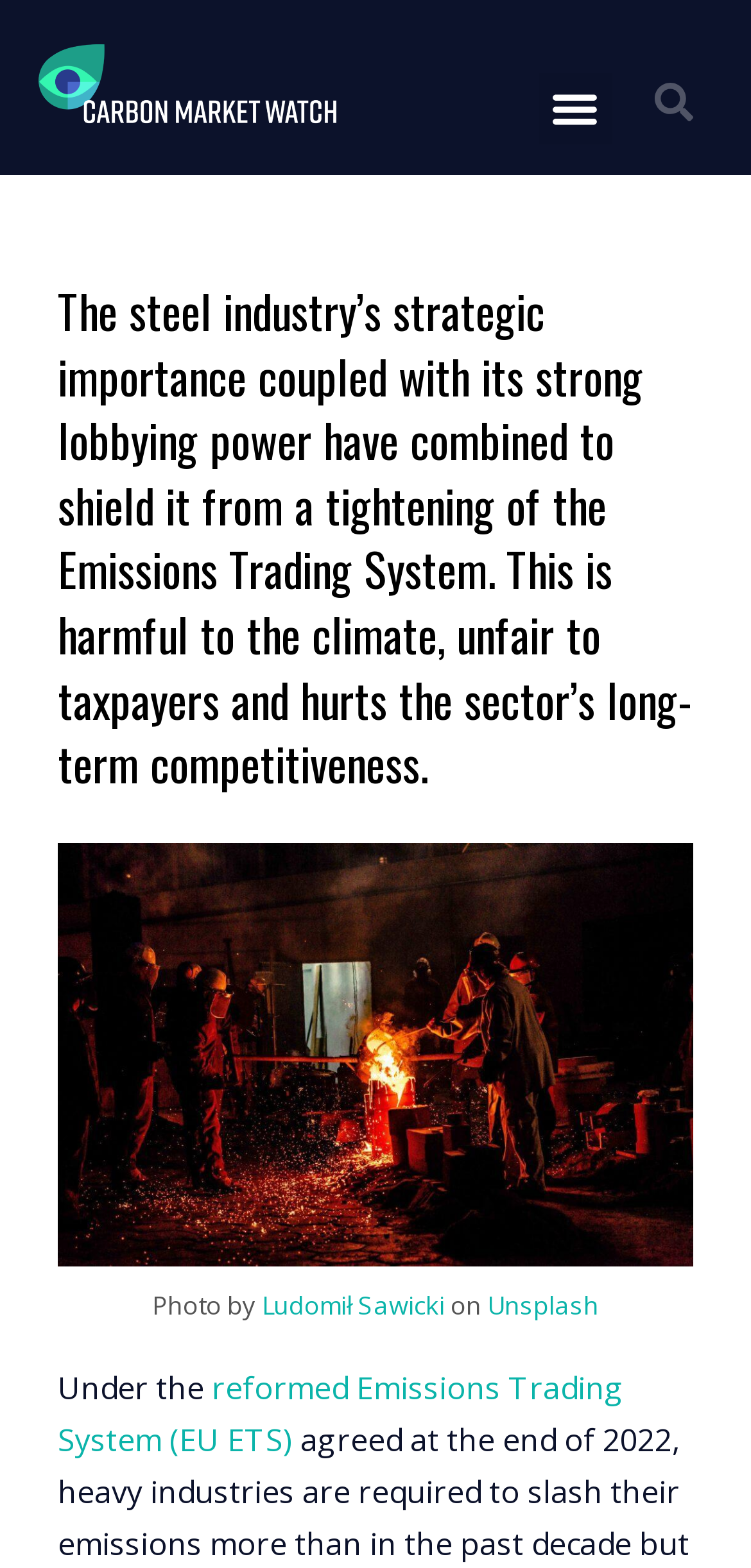Is the menu toggle button expanded?
Look at the image and respond with a one-word or short phrase answer.

No